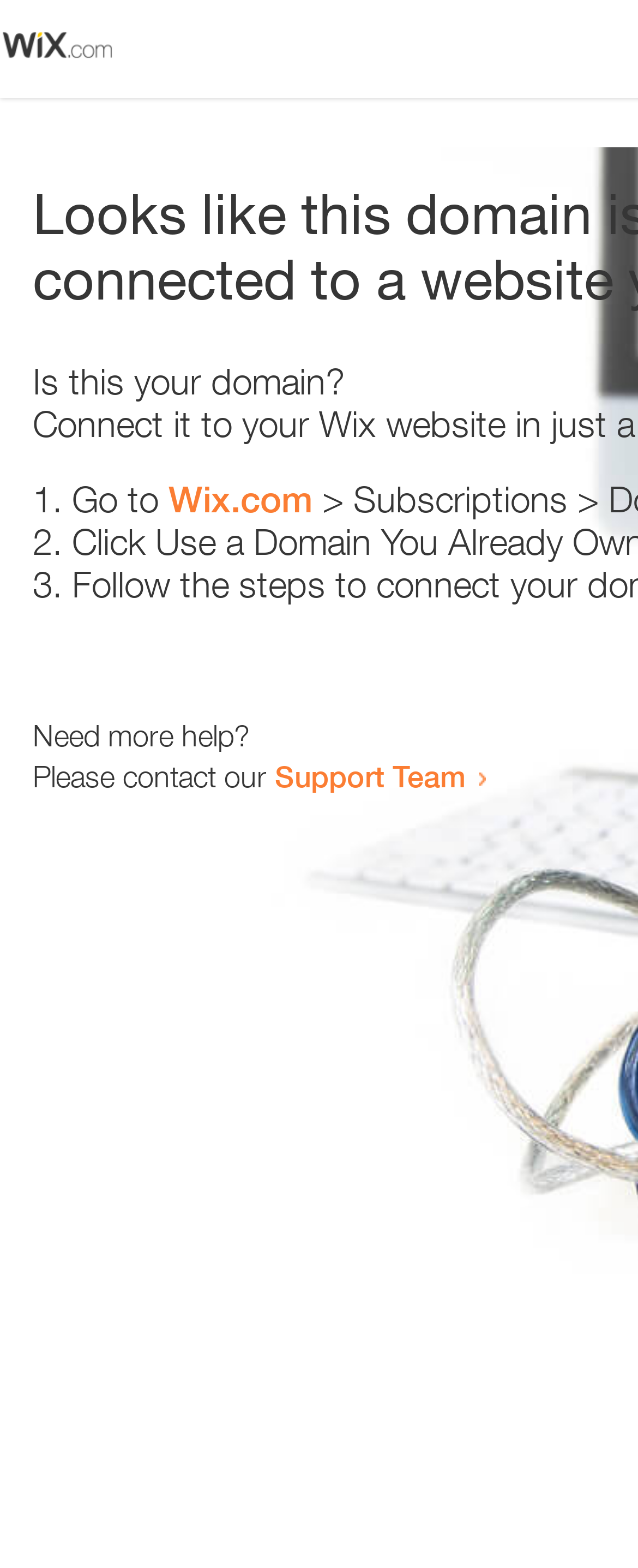What is the purpose of the link 'Support Team'?
Give a detailed response to the question by analyzing the screenshot.

The link 'Support Team' is provided along with the text 'Need more help?' and 'Please contact our', suggesting that the purpose of the link is to contact the support team for help.